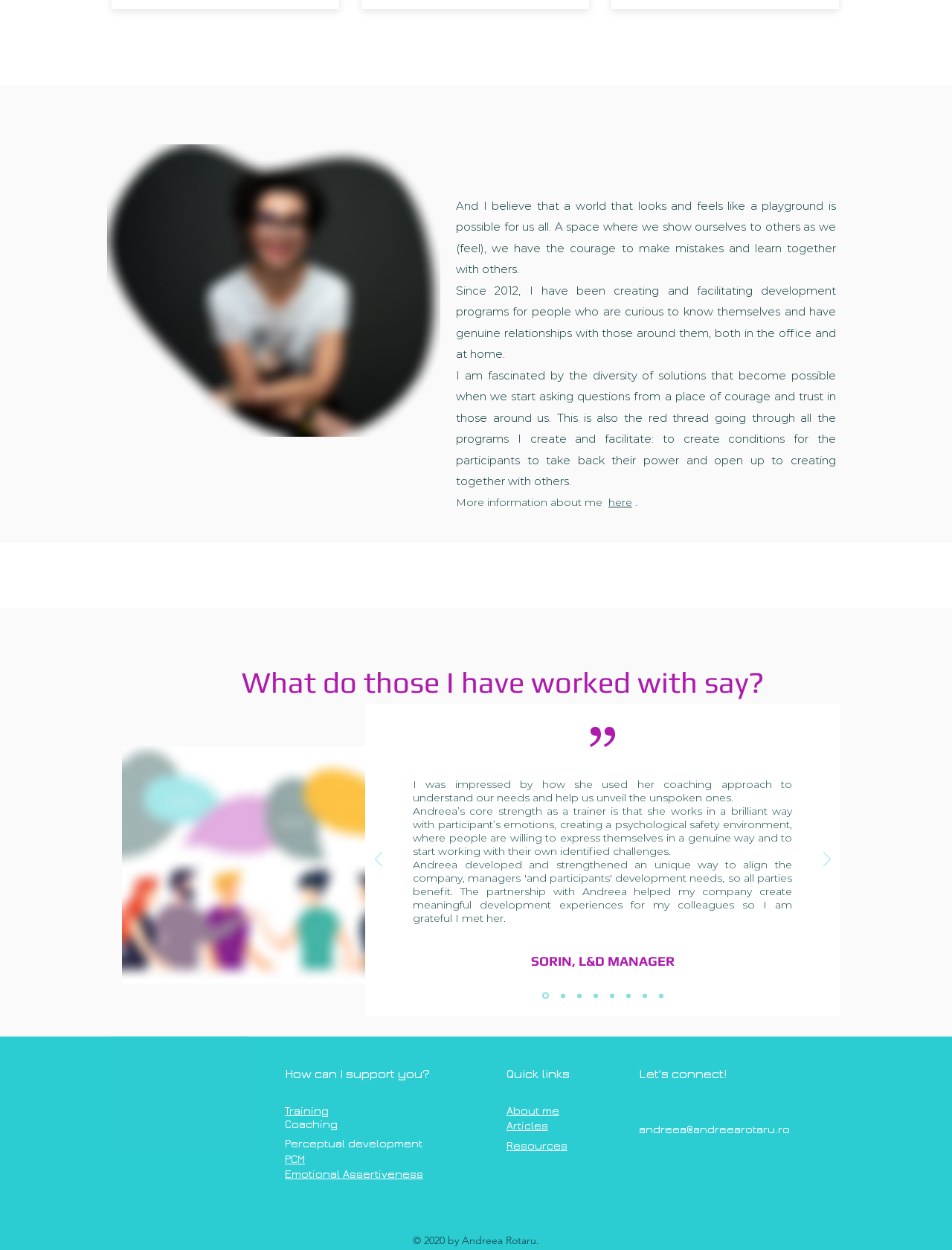What is the purpose of Andreea Rotaru's programs?
Please answer the question with as much detail as possible using the screenshot.

According to the StaticText 'I am fascinated by the diversity of solutions that become possible when we start asking questions from a place of courage and trust in those around us. This is also the red thread going through all the programs I create and facilitate: to create conditions for the participants to take back their power and open up to creating together with others.', the purpose of Andreea Rotaru's programs is to create conditions for participants to take back their power.